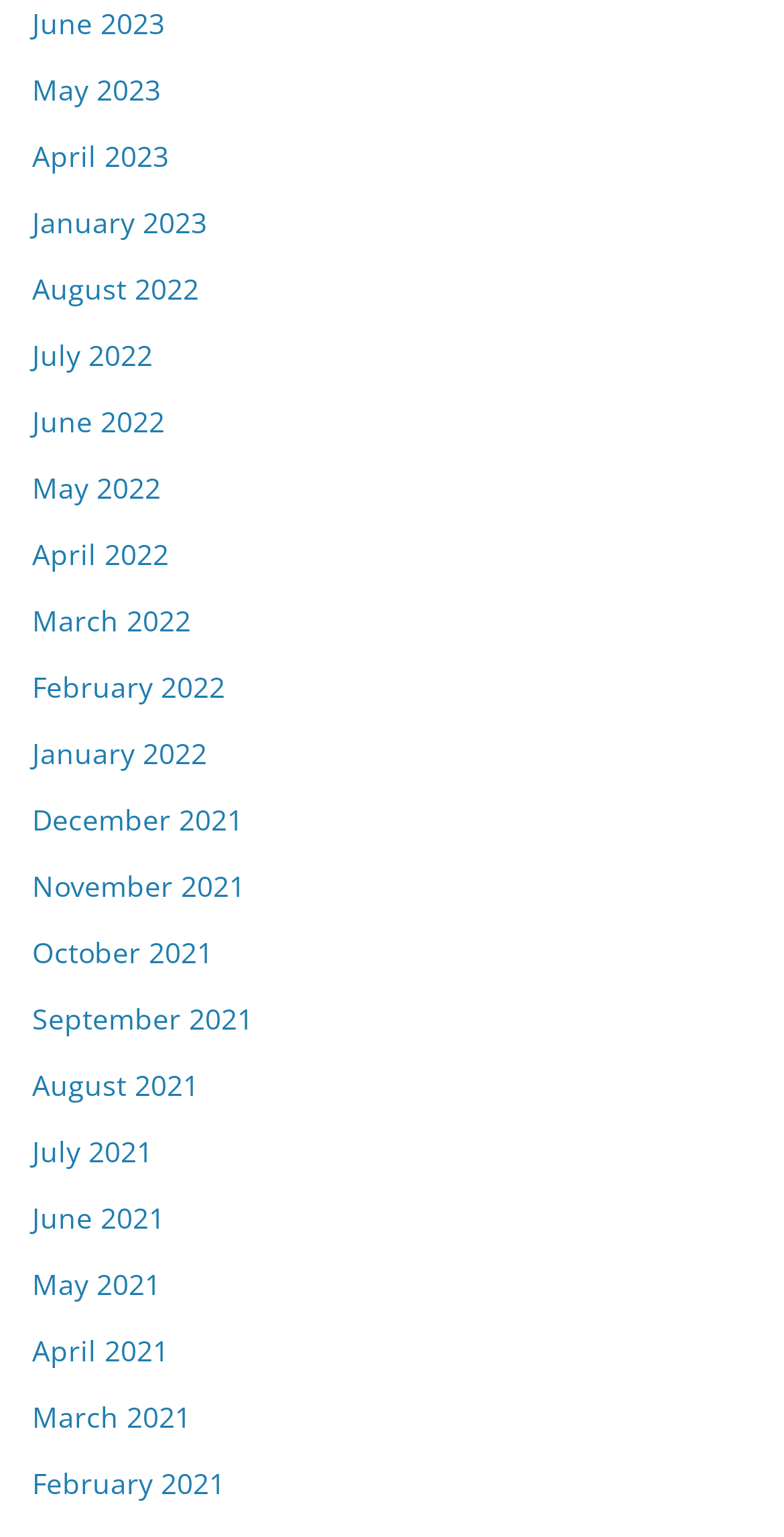Answer the question in a single word or phrase:
How many months are listed in 2022?

12